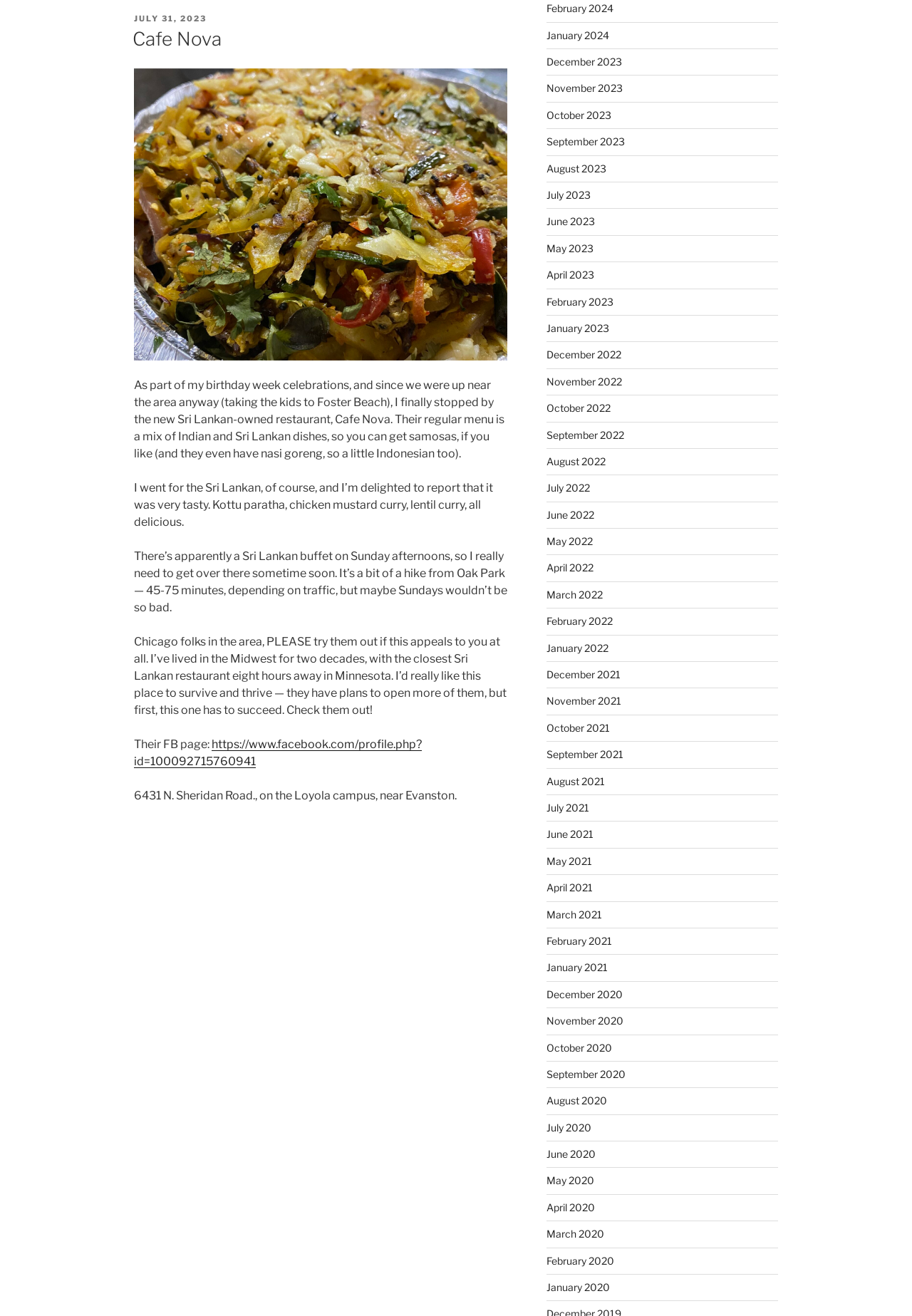What type of cuisine does Cafe Nova serve?
Based on the visual, give a brief answer using one word or a short phrase.

Sri Lankan and Indian